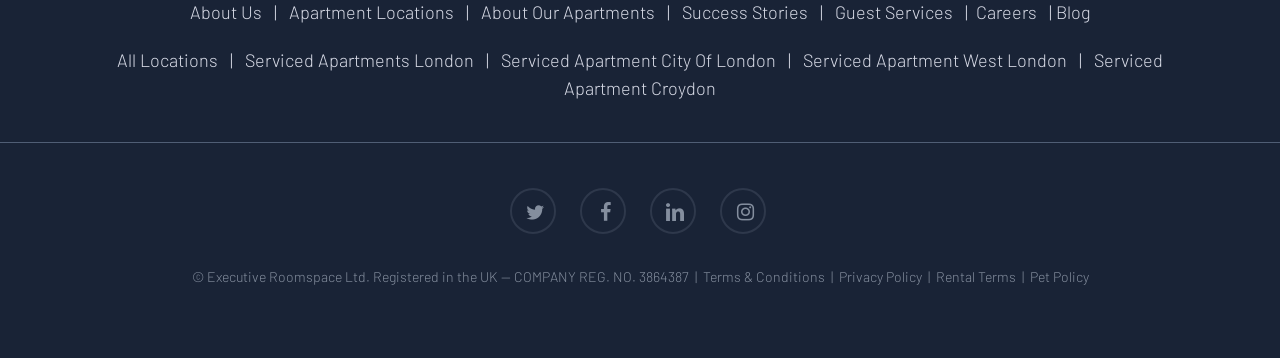Locate the bounding box coordinates of the item that should be clicked to fulfill the instruction: "Follow on Twitter".

[0.398, 0.524, 0.438, 0.664]